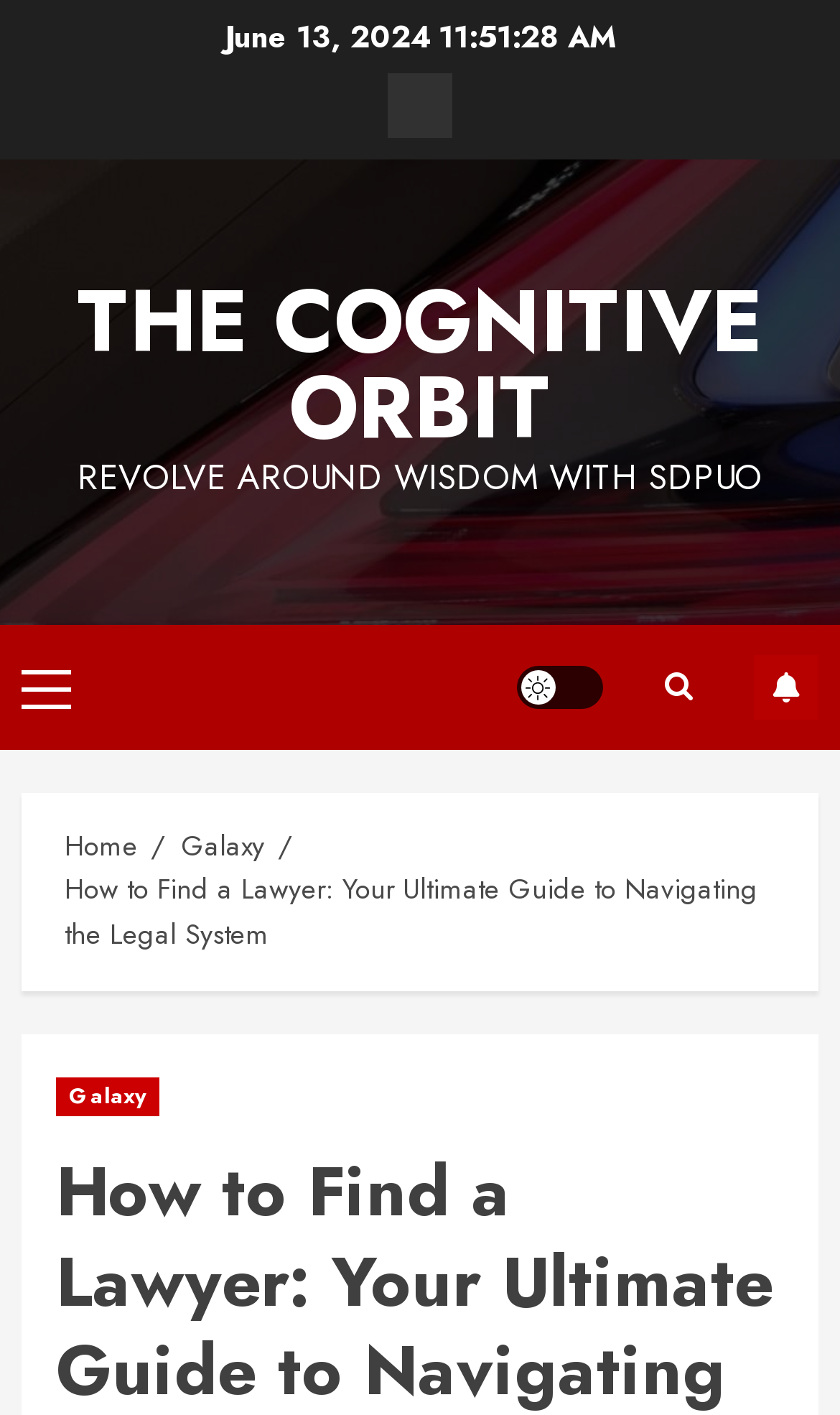Identify the main title of the webpage and generate its text content.

How to Find a Lawyer: Your Ultimate Guide to Navigating the Legal System